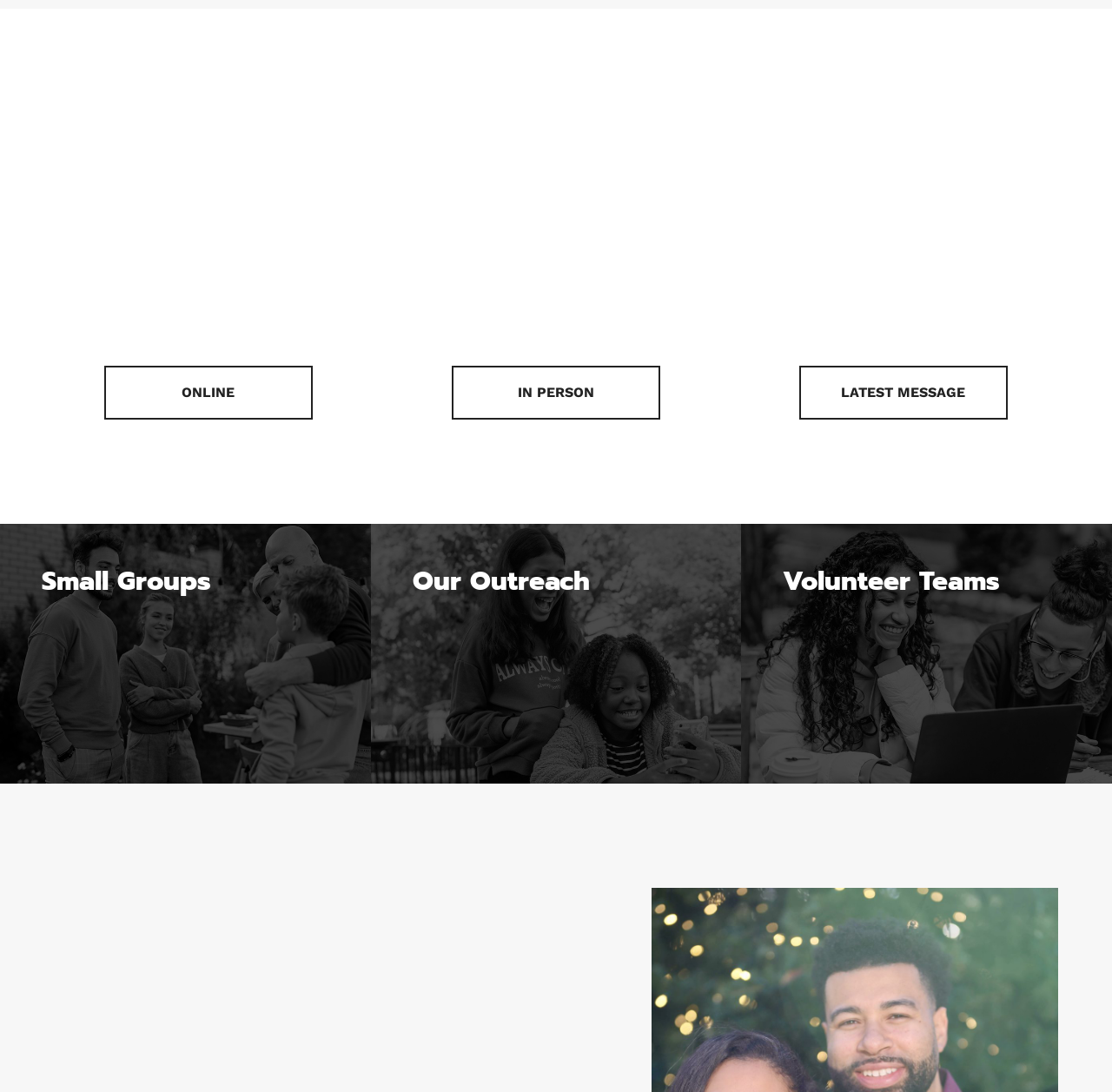By analyzing the image, answer the following question with a detailed response: What is the purpose of the 'Small Groups' section?

I looked at the 'Small Groups' section, which has a link that says 'Small Groups Get Connected', so the purpose of this section is to get connected.